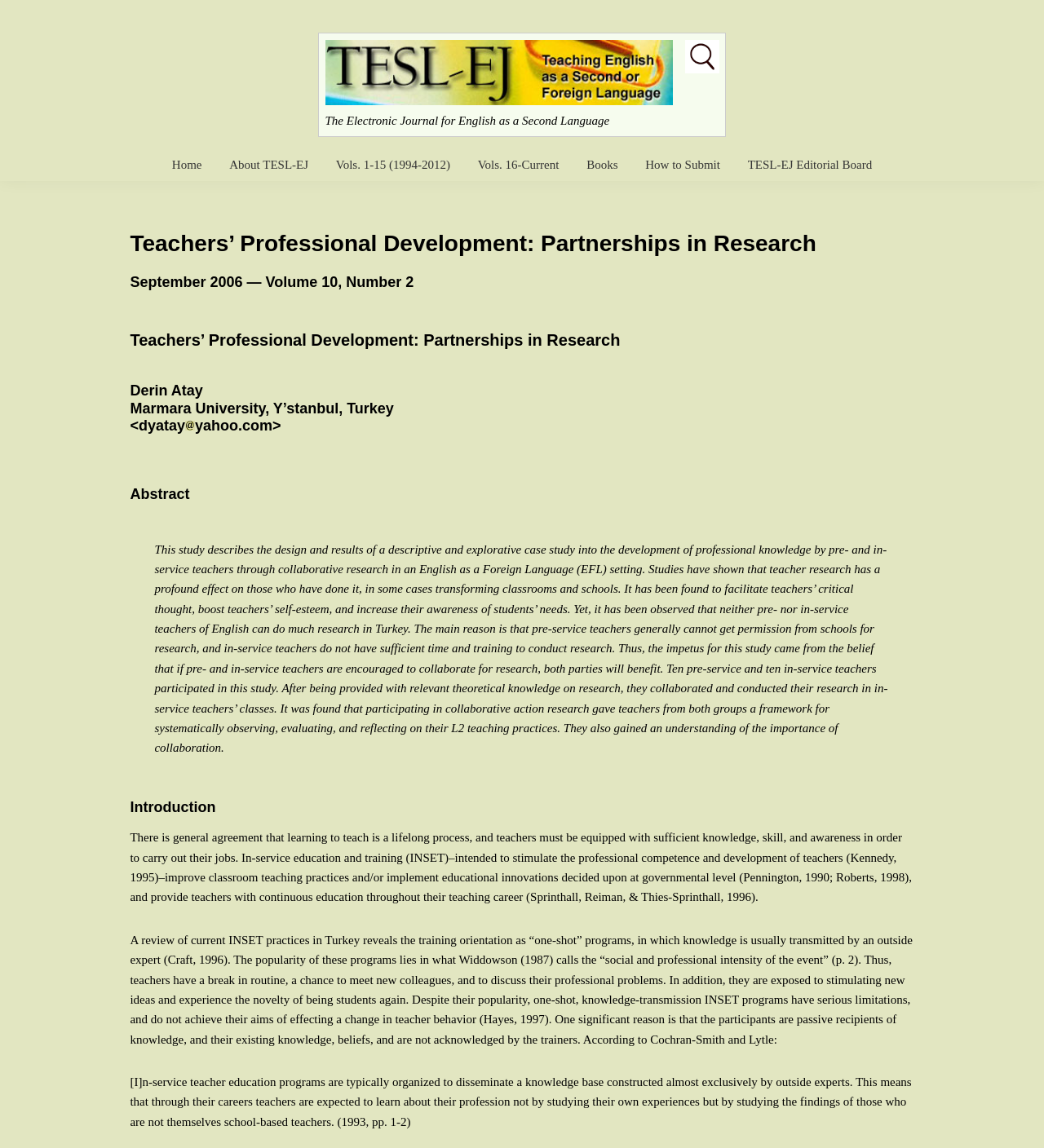Determine the bounding box coordinates of the clickable element to achieve the following action: 'click the site logo'. Provide the coordinates as four float values between 0 and 1, formatted as [left, top, right, bottom].

[0.305, 0.029, 0.65, 0.119]